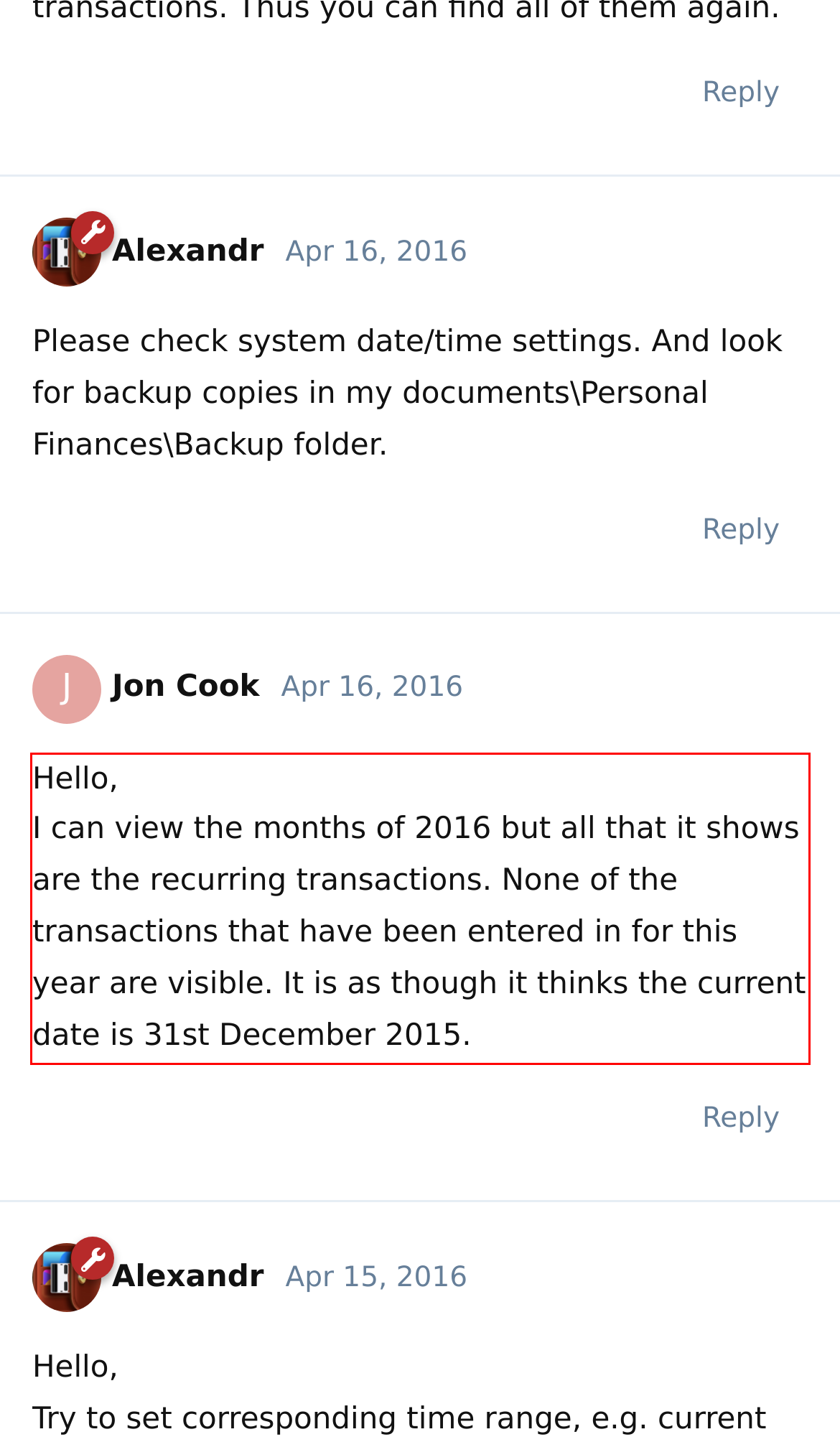Examine the webpage screenshot, find the red bounding box, and extract the text content within this marked area.

Hello, I can view the months of 2016 but all that it shows are the recurring transactions. None of the transactions that have been entered in for this year are visible. It is as though it thinks the current date is 31st December 2015.